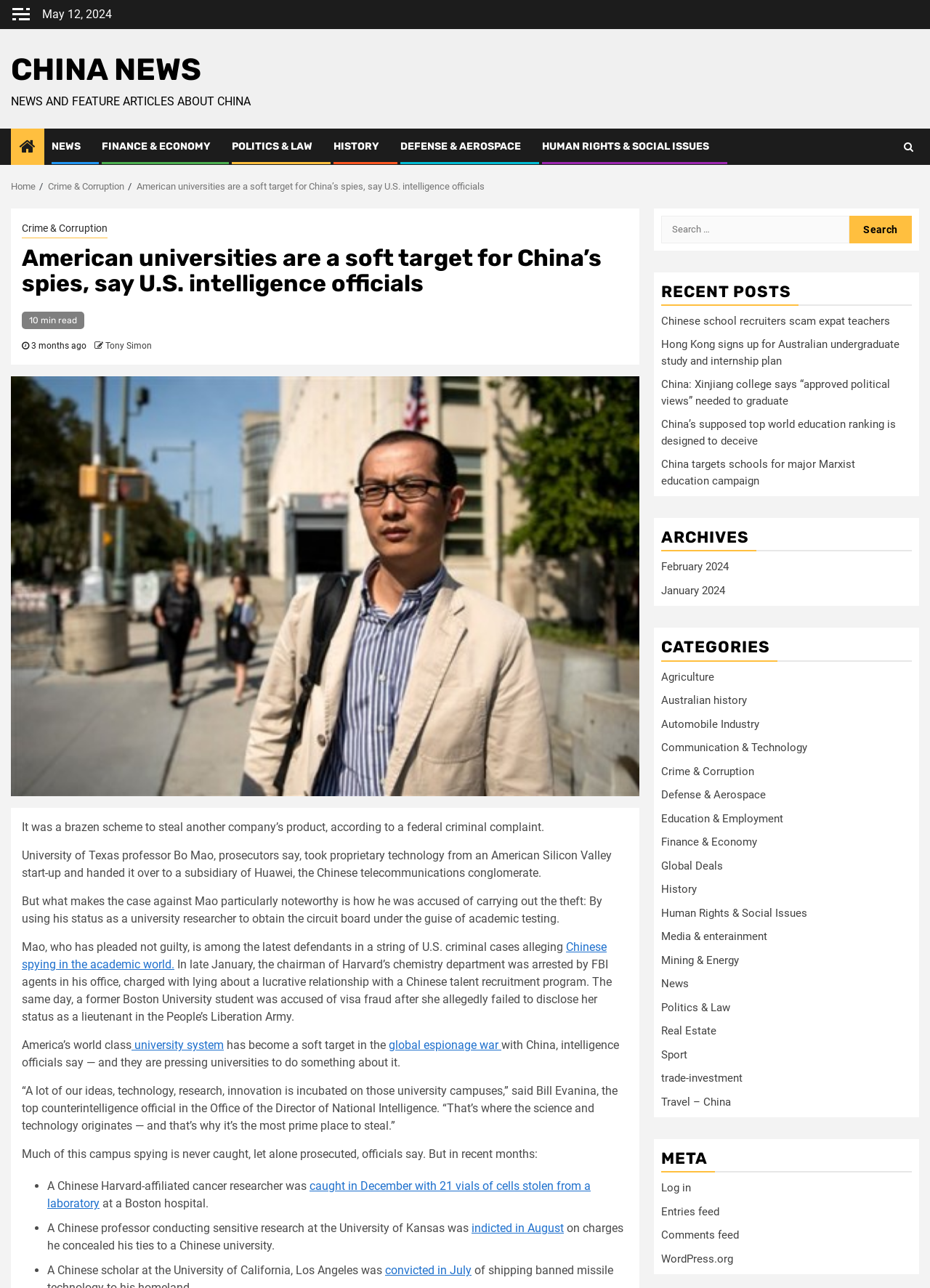Determine the coordinates of the bounding box for the clickable area needed to execute this instruction: "Click on Next".

None